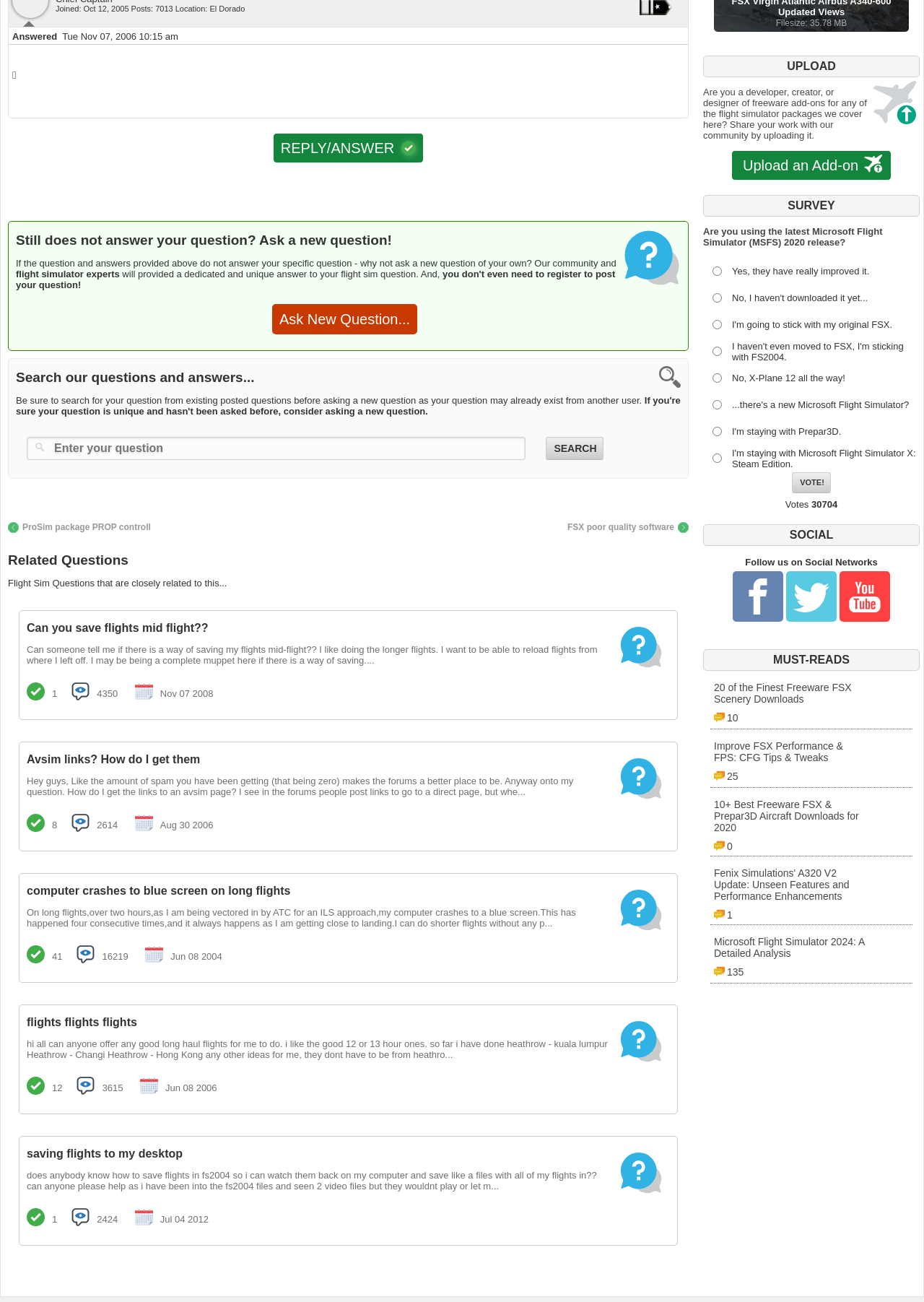Could you indicate the bounding box coordinates of the region to click in order to complete this instruction: "View related question 'Can you save flights mid flight??'".

[0.029, 0.478, 0.725, 0.54]